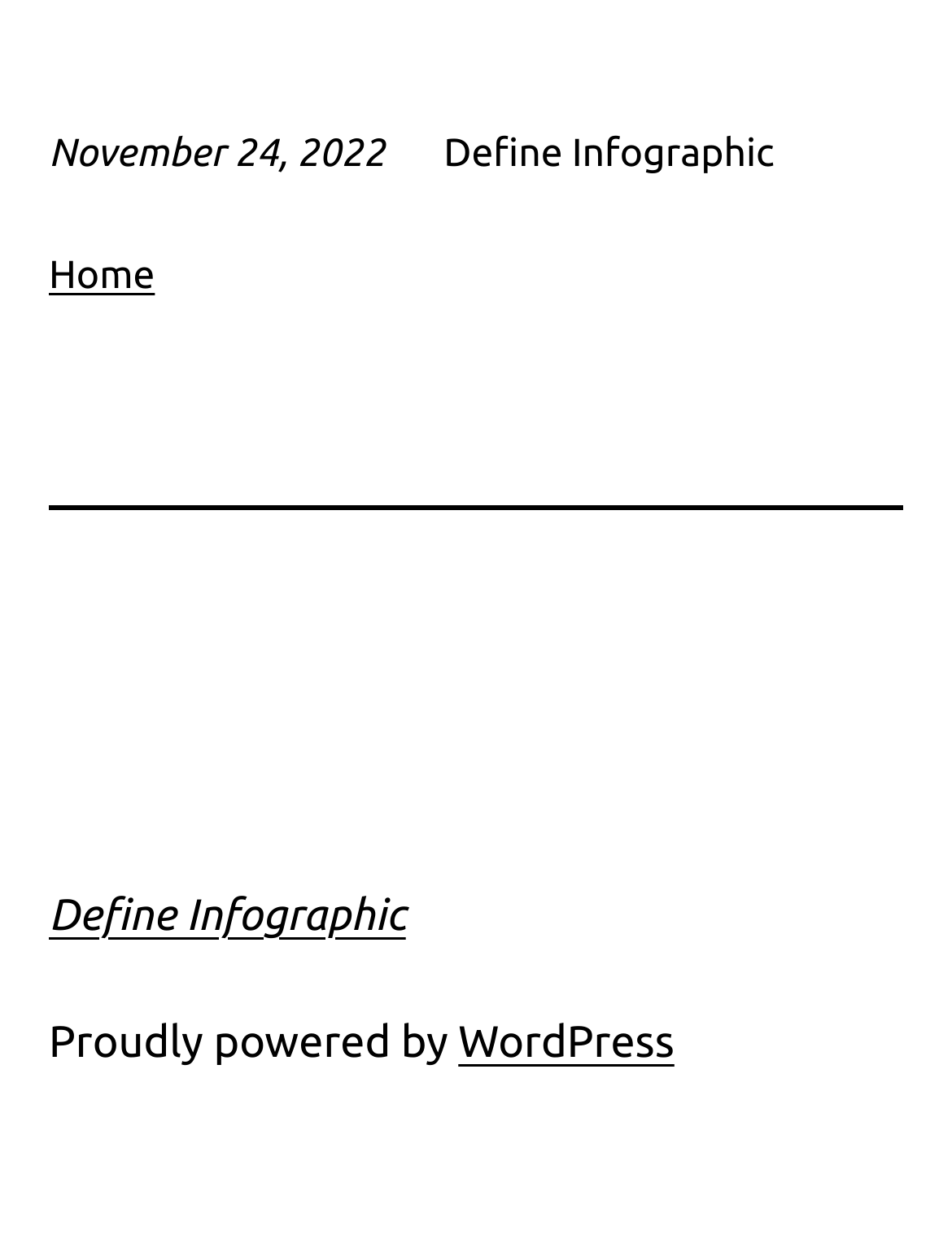Given the description: "Define Infographic", determine the bounding box coordinates of the UI element. The coordinates should be formatted as four float numbers between 0 and 1, [left, top, right, bottom].

[0.051, 0.721, 0.426, 0.76]